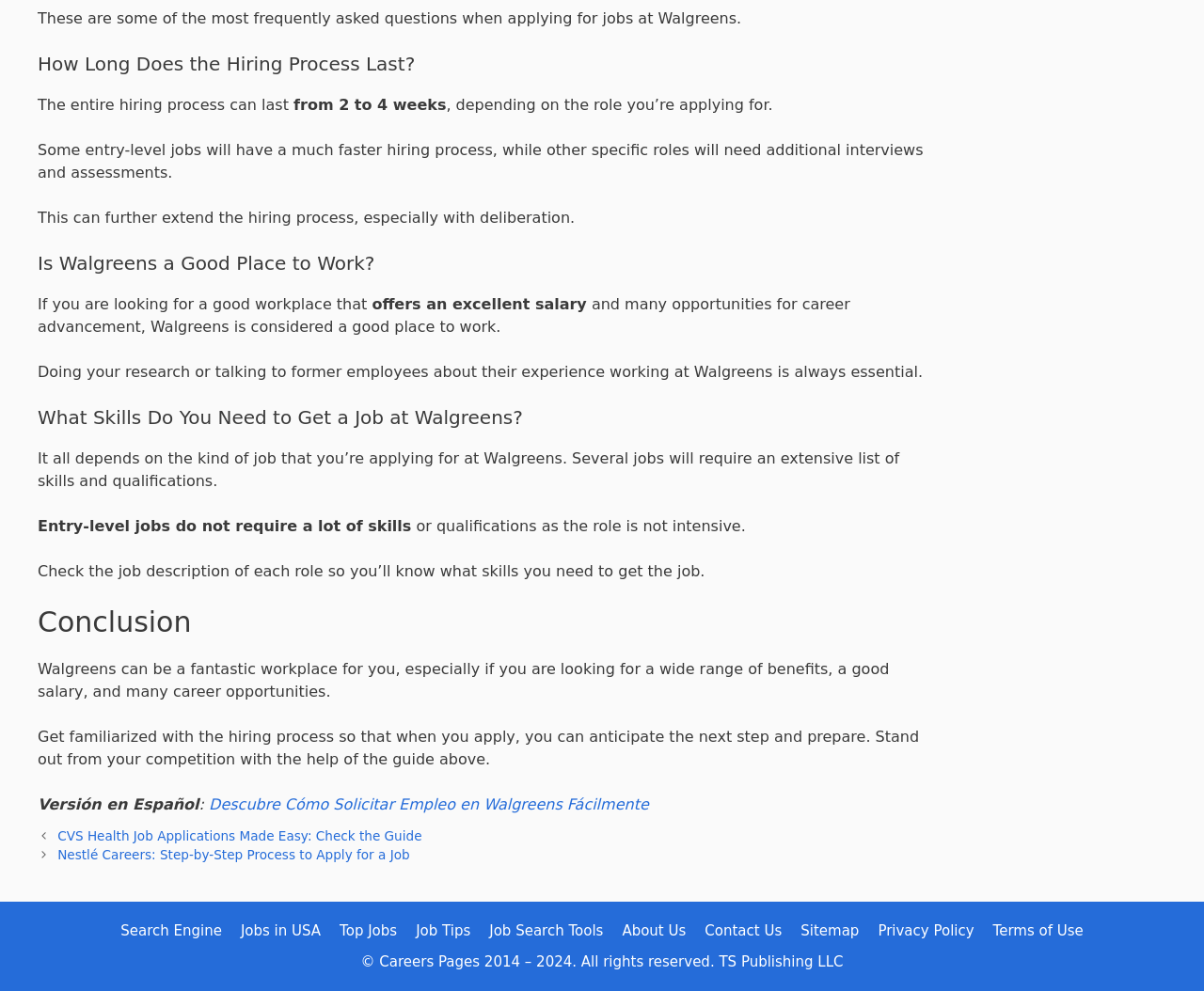What skills are required to get a job at Walgreens?
Please respond to the question with as much detail as possible.

The skills required to get a job at Walgreens depend on the kind of job you're applying for. Some jobs may require an extensive list of skills and qualifications, while entry-level jobs may not require a lot of skills or qualifications. It's essential to check the job description of each role to know what skills you need to get the job.